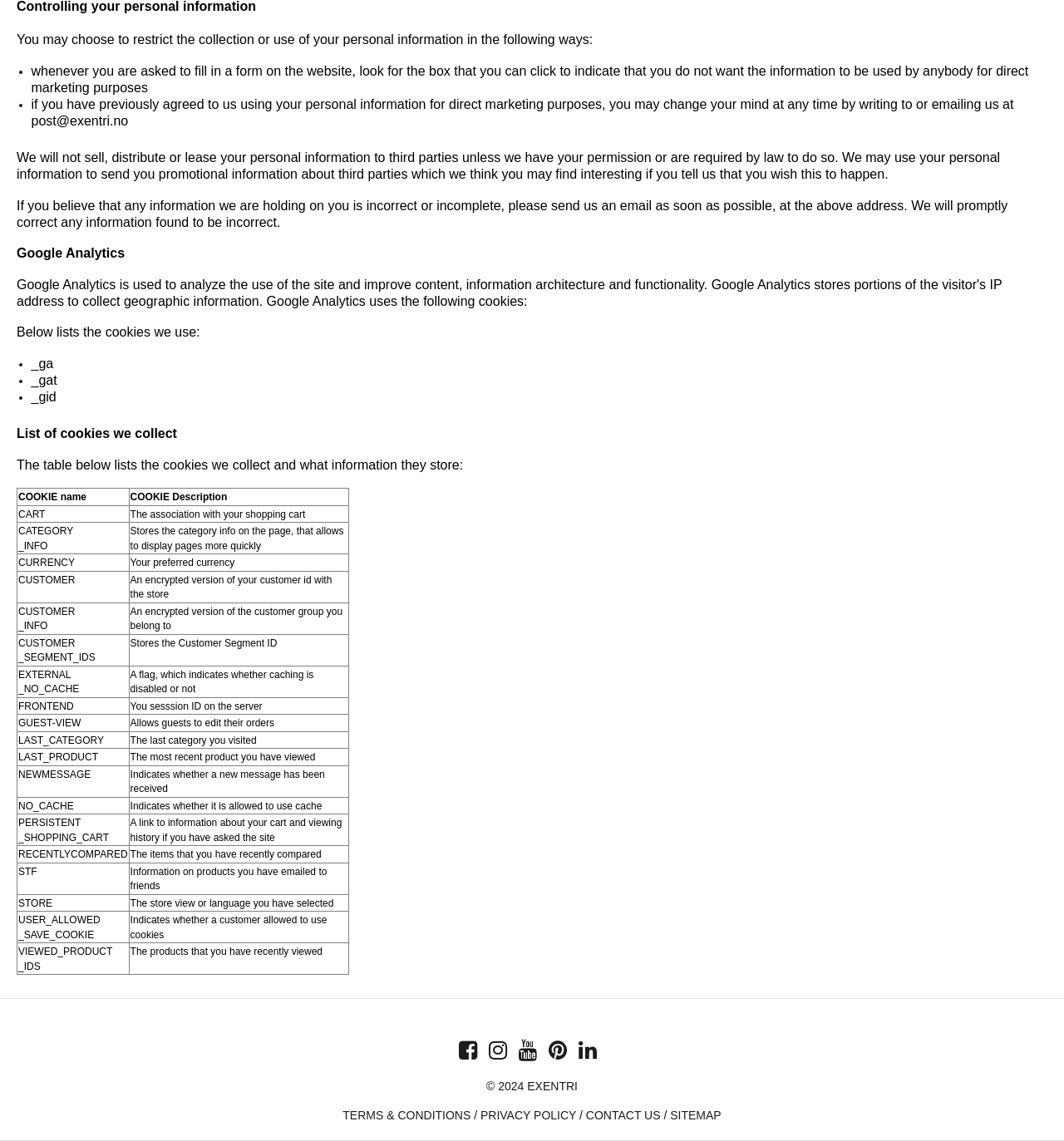Show me the bounding box coordinates of the clickable region to achieve the task as per the instruction: "read the description of the CUSTOMER cookie".

[0.121, 0.5, 0.328, 0.528]